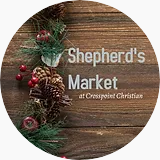Please look at the image and answer the question with a detailed explanation: What is the font style of the text?

The text 'Shepherd's Market' is prominently displayed in a stylish font, emphasizing a community-oriented event. The font style is not specifically mentioned, but it is described as stylish, which suggests it is visually appealing and fitting for the event.